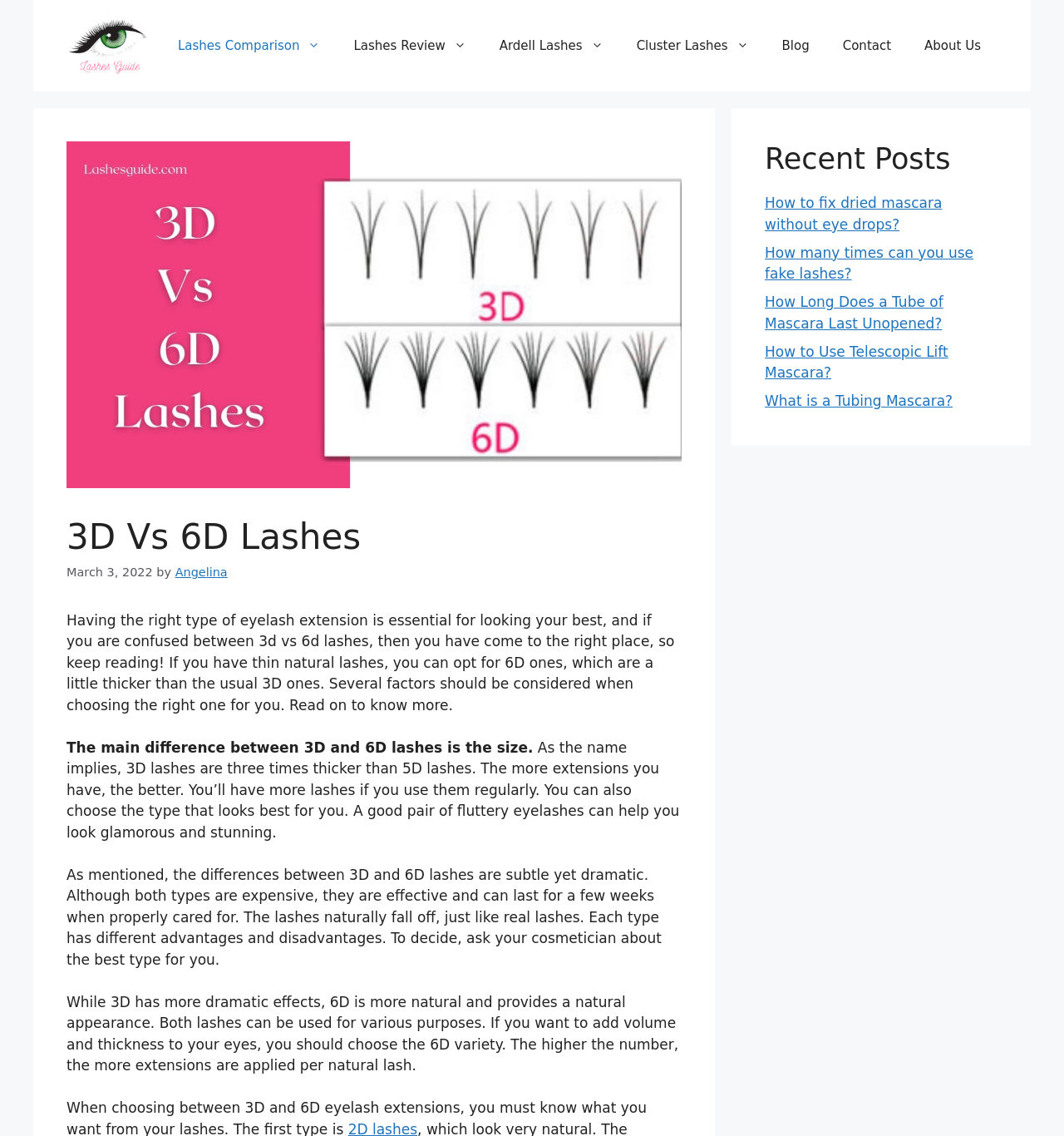Locate the bounding box coordinates of the clickable region necessary to complete the following instruction: "Click on the 'How to fix dried mascara without eye drops?' link". Provide the coordinates in the format of four float numbers between 0 and 1, i.e., [left, top, right, bottom].

[0.719, 0.172, 0.885, 0.205]